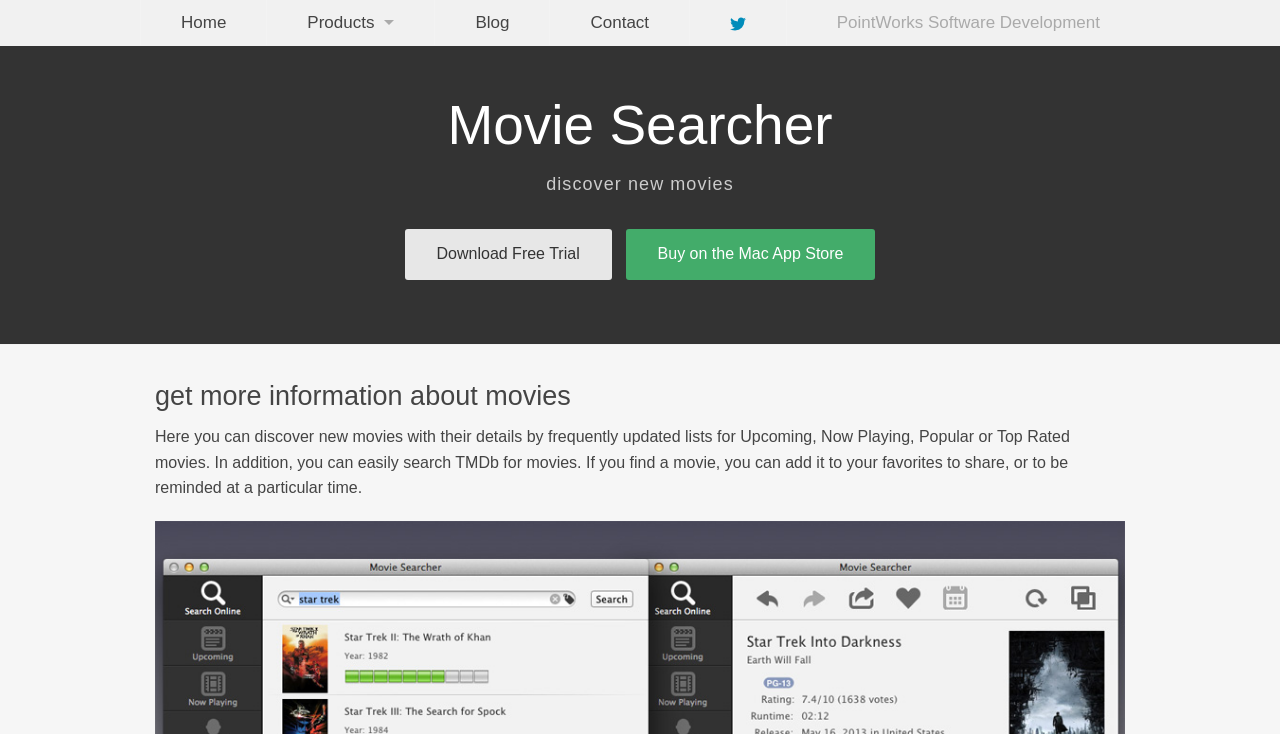Find the bounding box of the UI element described as: "March 2024". The bounding box coordinates should be given as four float values between 0 and 1, i.e., [left, top, right, bottom].

None